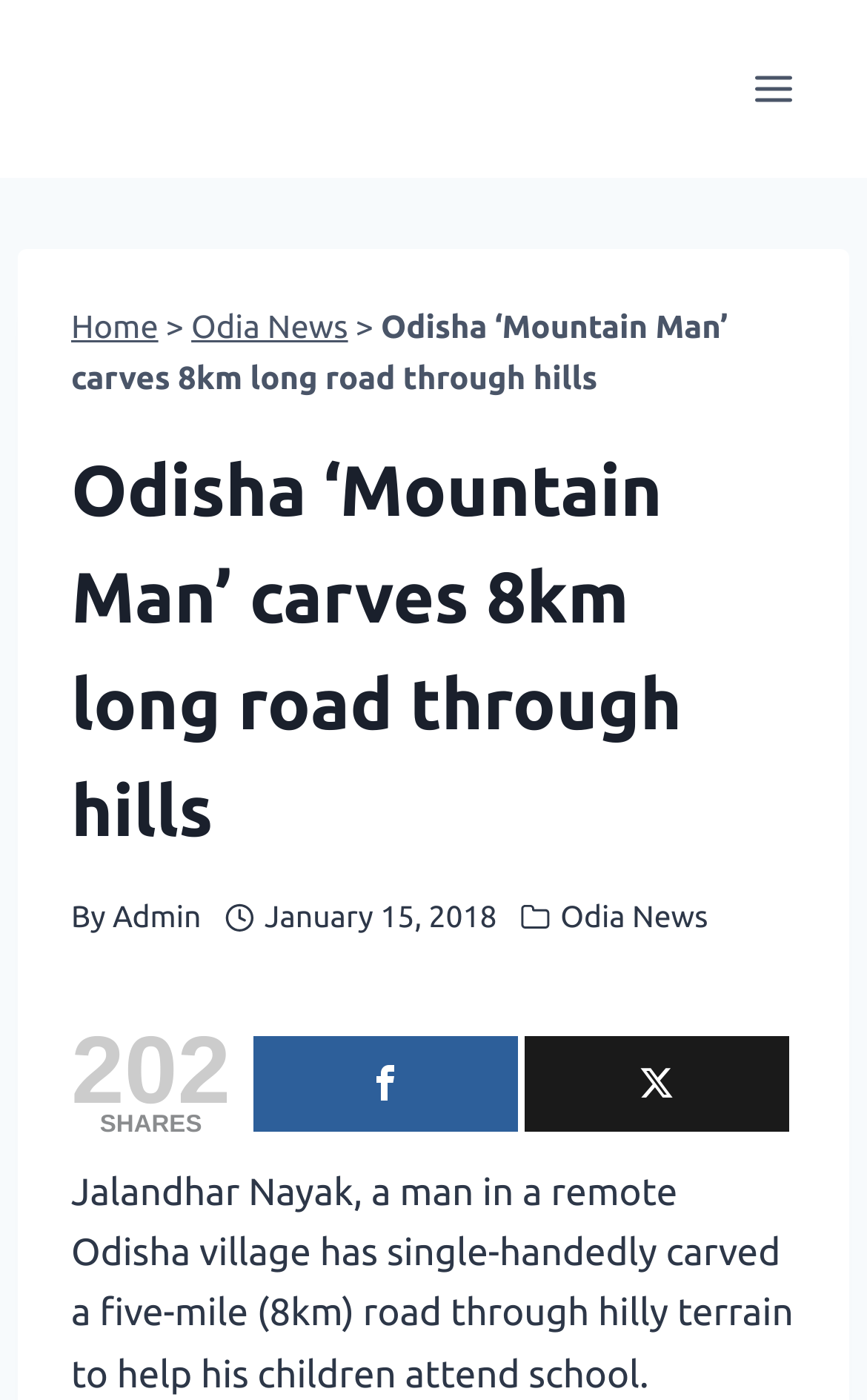Extract the main headline from the webpage and generate its text.

Odisha ‘Mountain Man’ carves 8km long road through hills